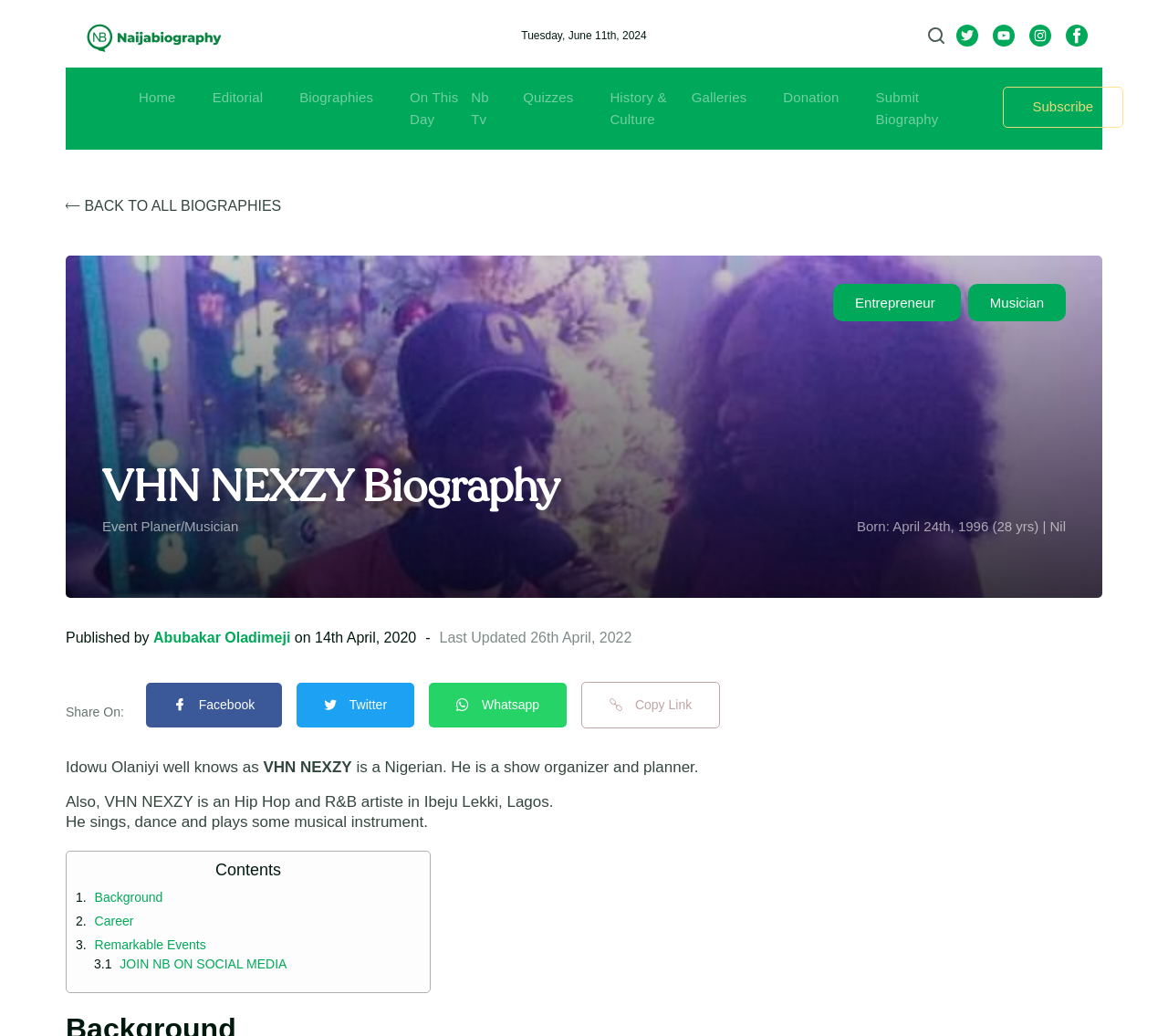Locate the bounding box coordinates of the element you need to click to accomplish the task described by this instruction: "View VHN NEXZY's biography".

[0.088, 0.445, 0.912, 0.496]